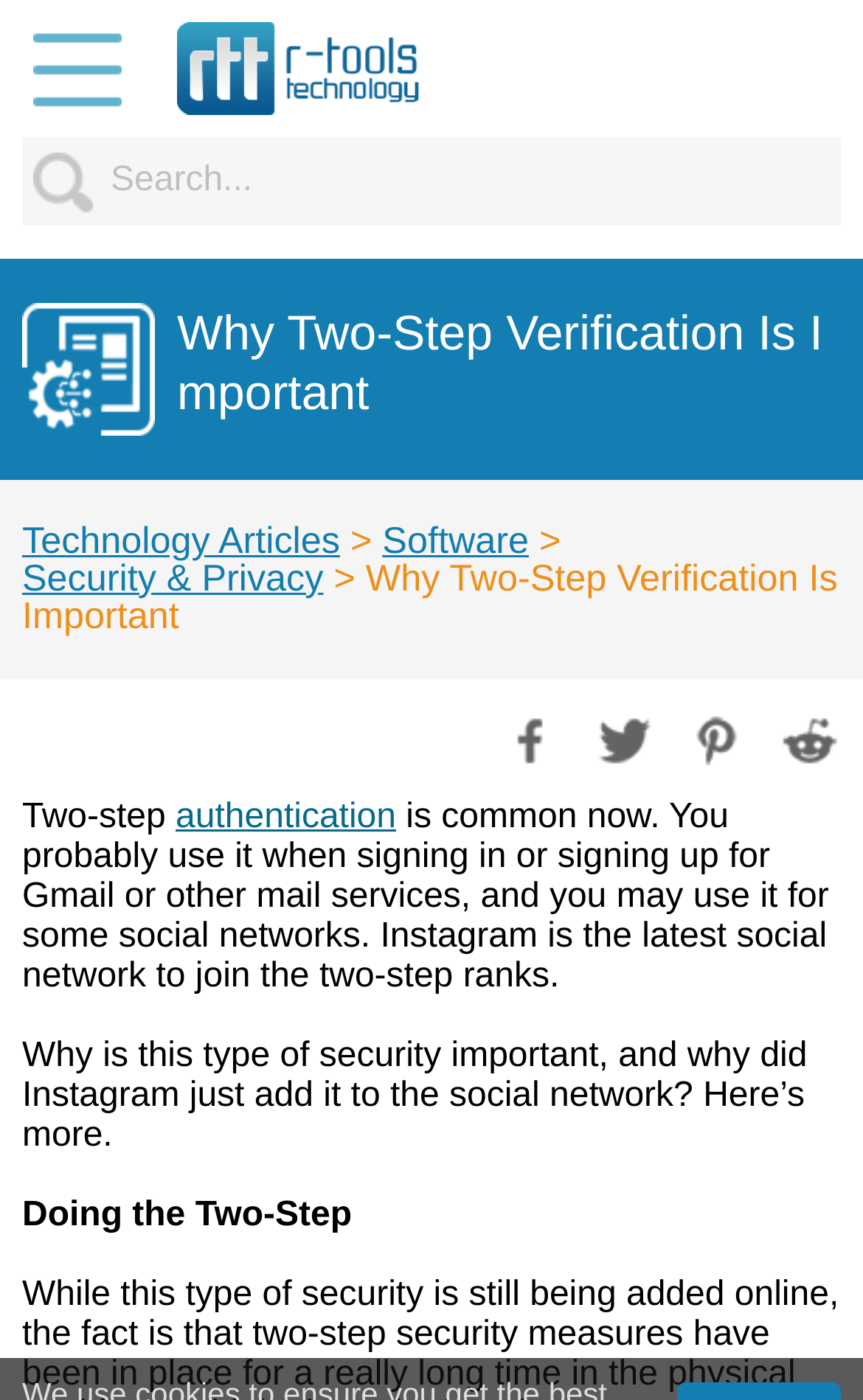What is the topic of the article on the webpage?
Answer the question with a single word or phrase, referring to the image.

Two-step verification